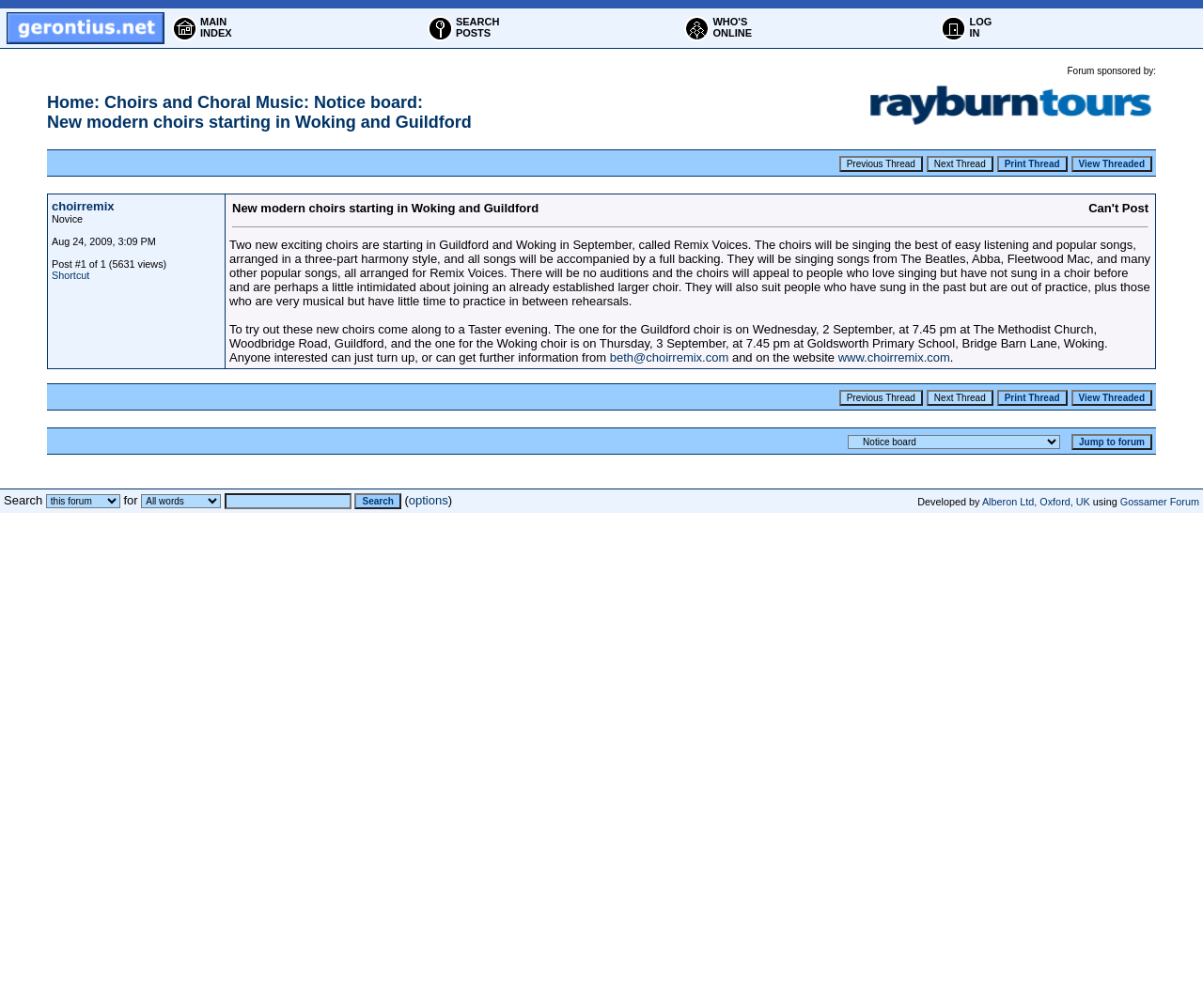Locate the UI element that matches the description beth@choirremix.com in the webpage screenshot. Return the bounding box coordinates in the format (top-left x, top-left y, bottom-right x, bottom-right y), with values ranging from 0 to 1.

[0.507, 0.348, 0.606, 0.362]